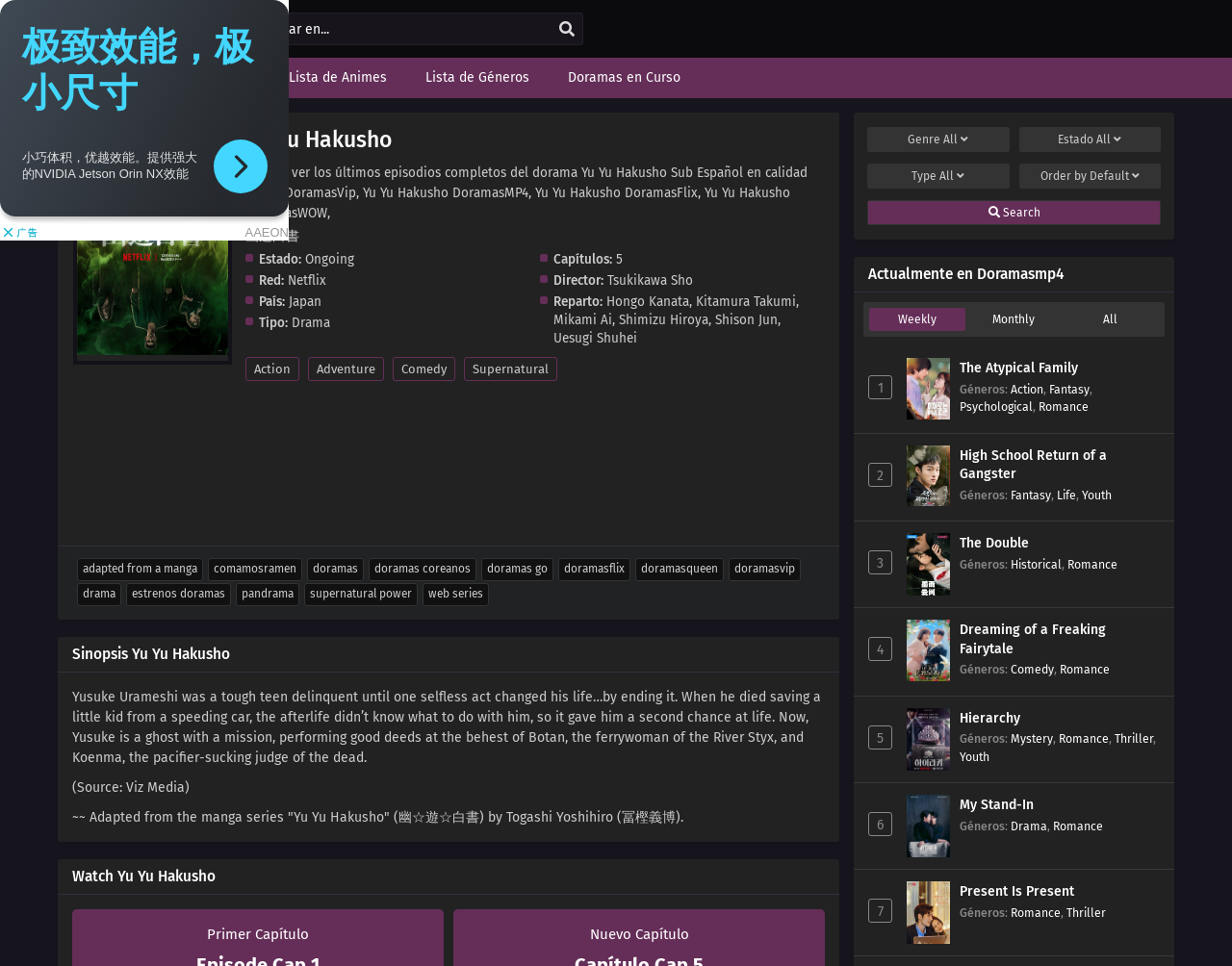What is the name of the dorama?
Answer the question with a single word or phrase by looking at the picture.

Yu Yu Hakusho